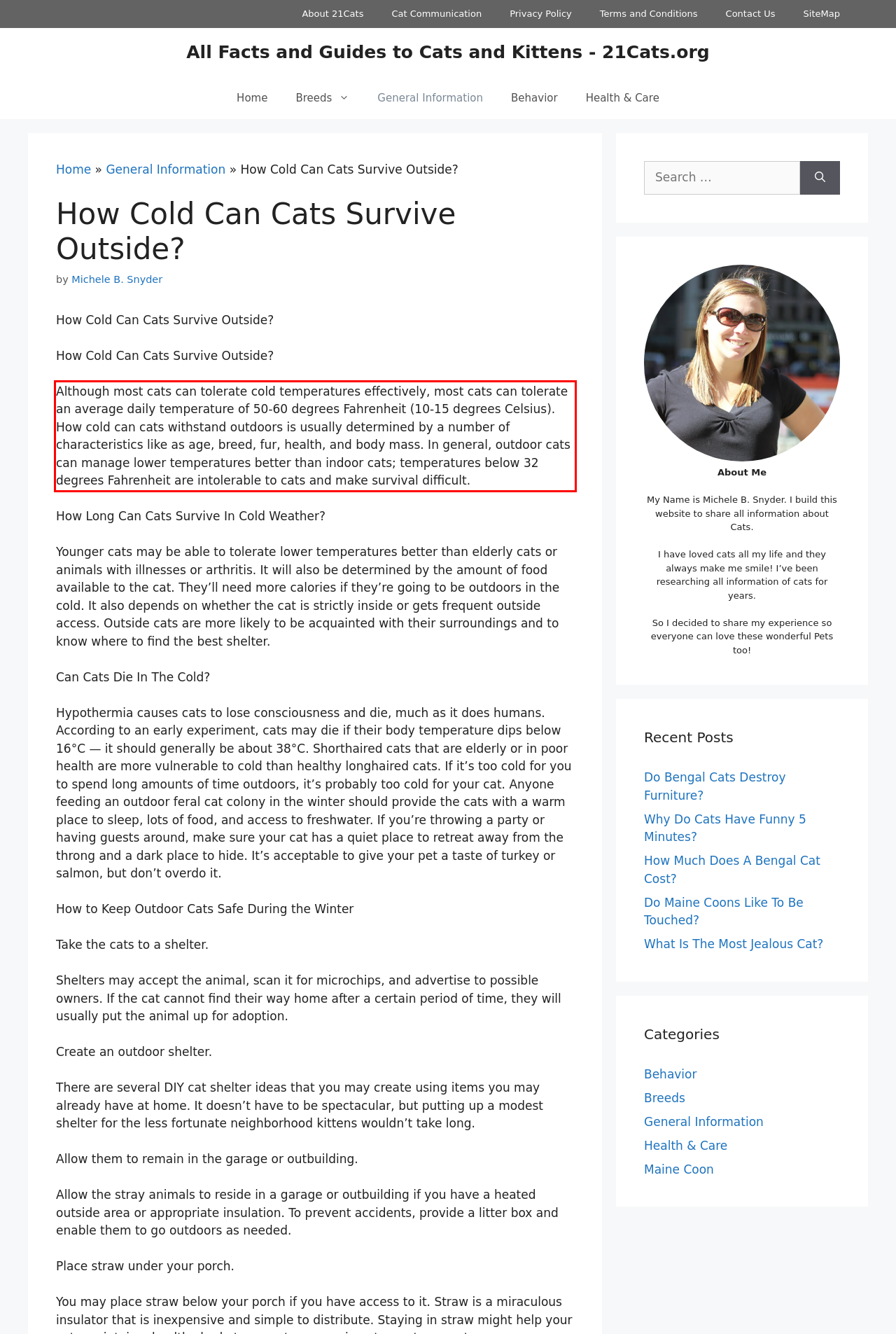View the screenshot of the webpage and identify the UI element surrounded by a red bounding box. Extract the text contained within this red bounding box.

Although most cats can tolerate cold temperatures effectively, most cats can tolerate an average daily temperature of 50-60 degrees Fahrenheit (10-15 degrees Celsius). How cold can cats withstand outdoors is usually determined by a number of characteristics like as age, breed, fur, health, and body mass. In general, outdoor cats can manage lower temperatures better than indoor cats; temperatures below 32 degrees Fahrenheit are intolerable to cats and make survival difficult.